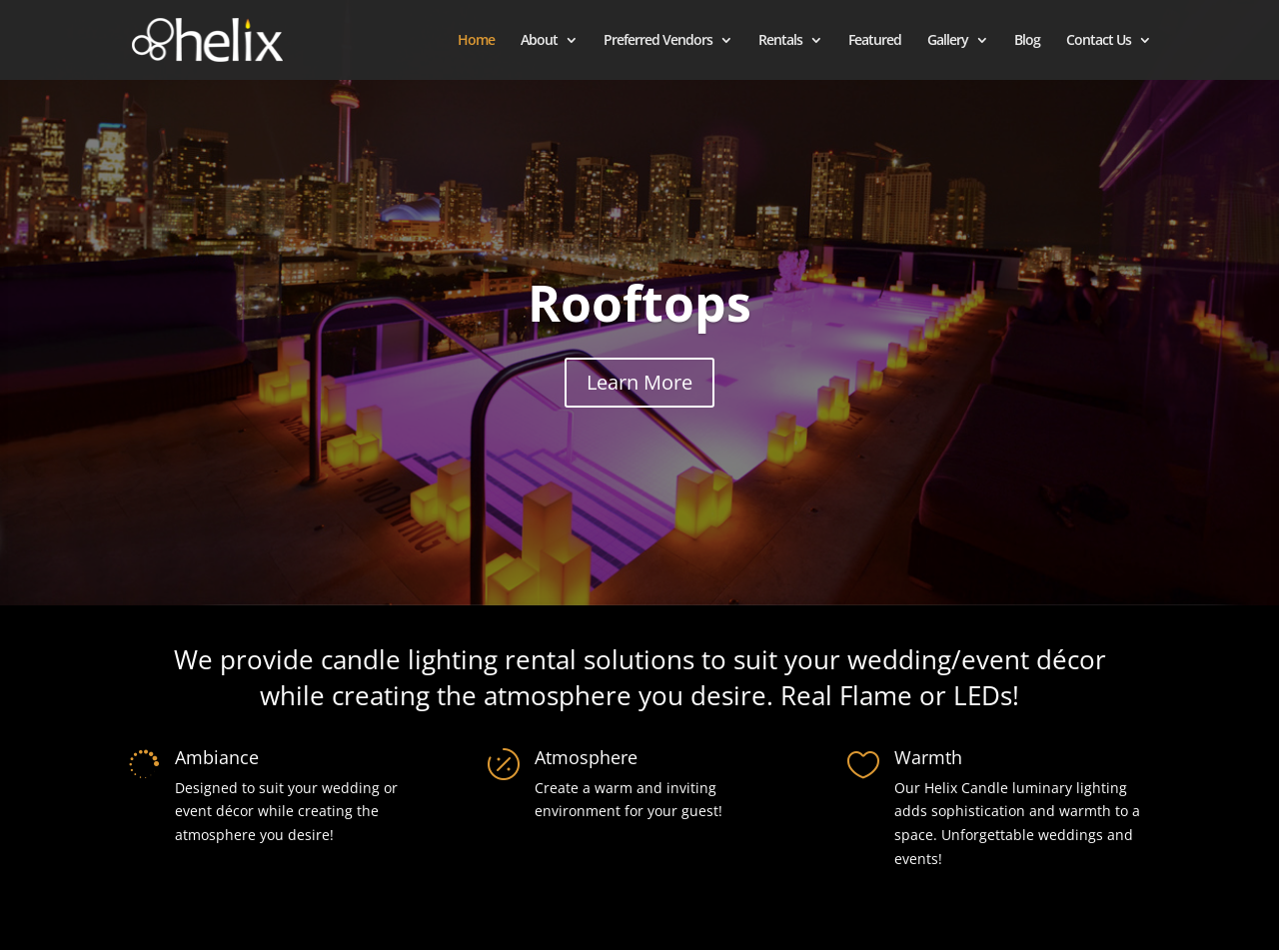What is the main category of decorations offered?
Utilize the information in the image to give a detailed answer to the question.

Based on the webpage structure, I found a heading element 'Centerpieces' which suggests that it is a main category of decorations offered by the website. This is further supported by the presence of a link 'Centerpieces' and a description 'Magical Centerpieces Whether you are not a flower type of bride or you just love candles!' which implies that centerpieces are a key part of the website's offerings.